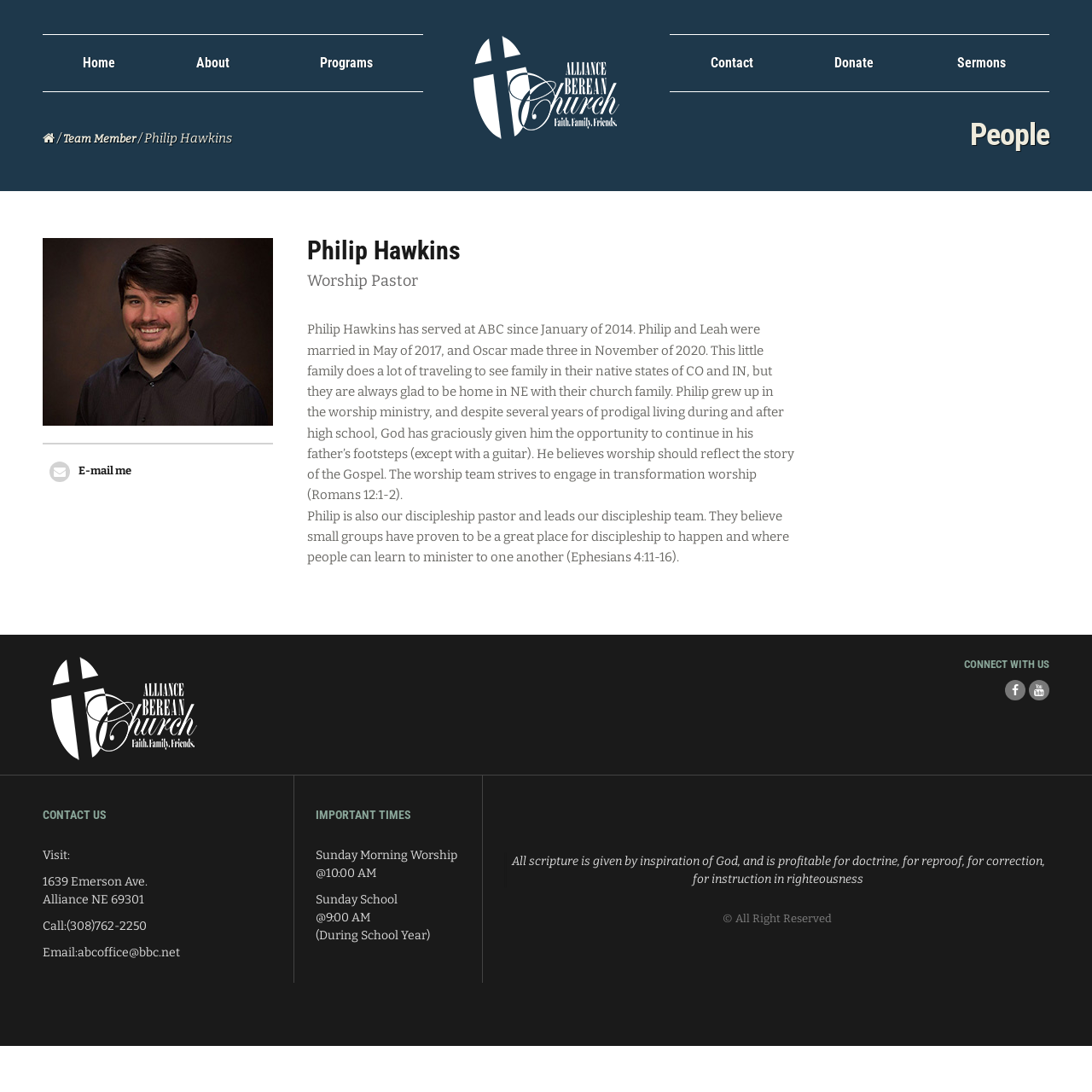Highlight the bounding box coordinates of the region I should click on to meet the following instruction: "Check the 'Donate' link".

[0.727, 0.032, 0.836, 0.083]